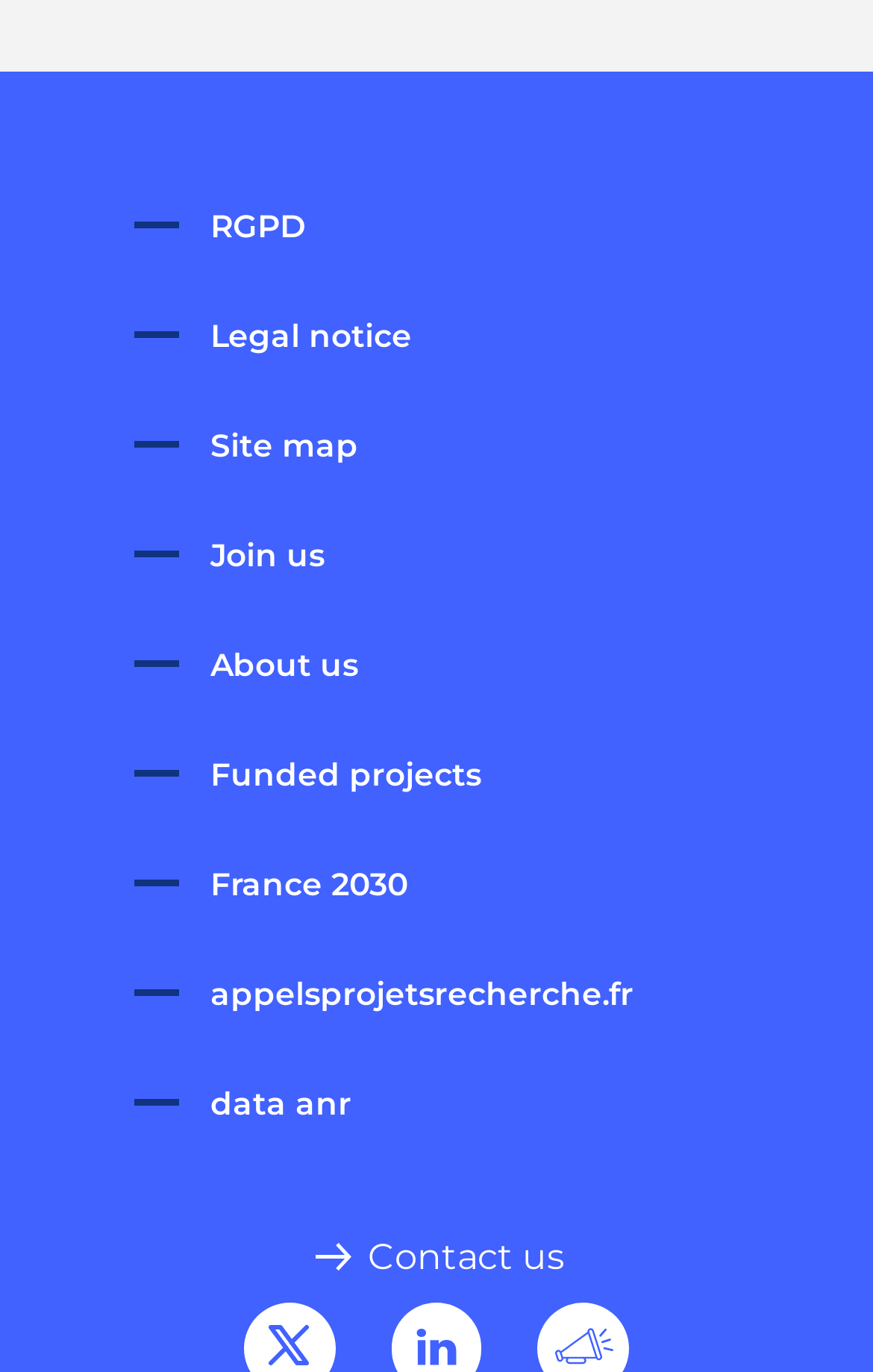How many links are in the footer?
Based on the image, answer the question with as much detail as possible.

I counted the number of links in the footer section, which are 'RGPD', 'Legal notice', 'Site map', 'Join us', 'About us', 'Funded projects', 'France 2030', 'appelsprojetsrecherche.fr', and 'data anr', totaling 9 links.